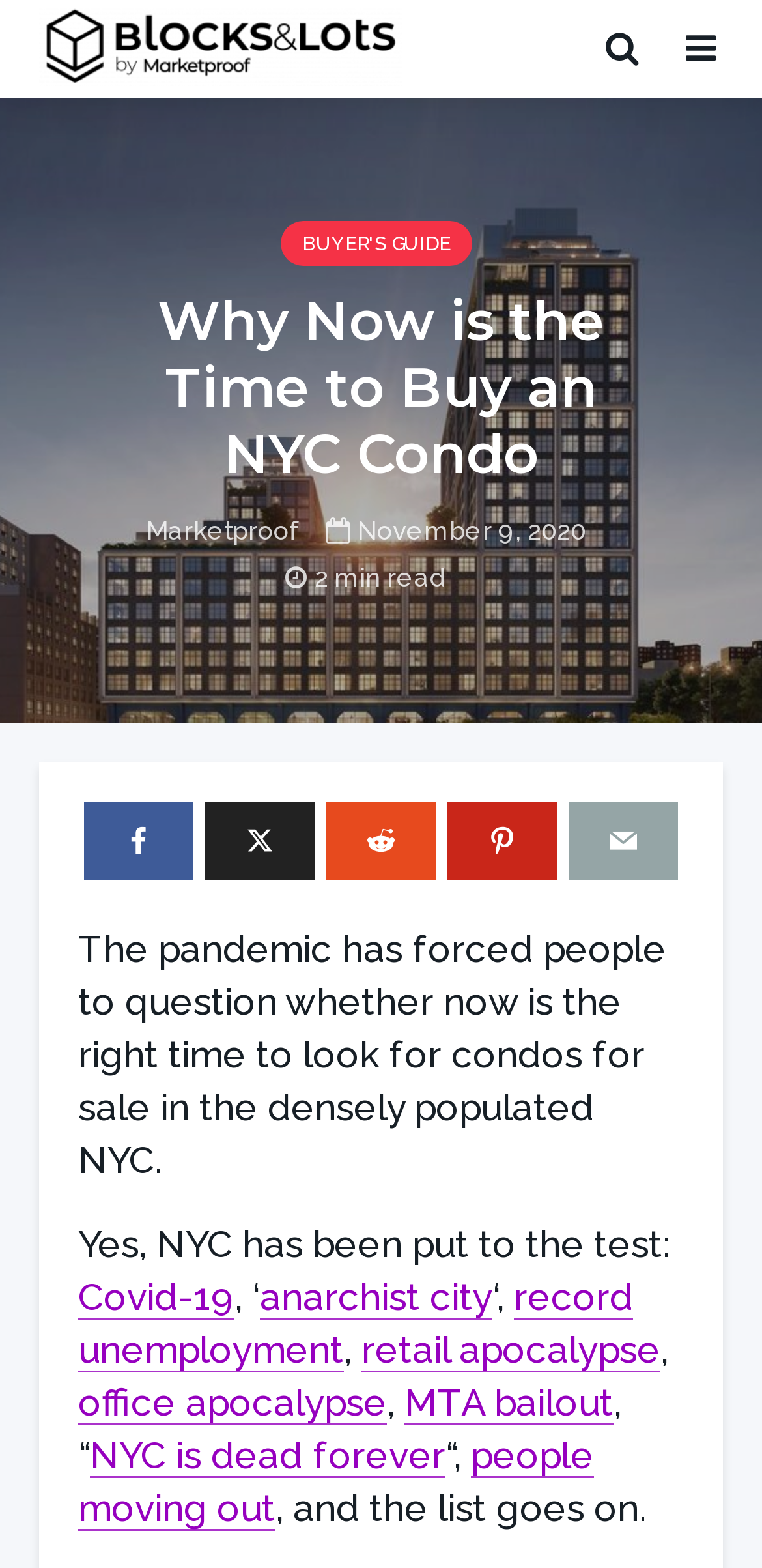Please identify the coordinates of the bounding box for the clickable region that will accomplish this instruction: "Click on the Blocks & Lots logo".

[0.051, 0.0, 0.528, 0.062]